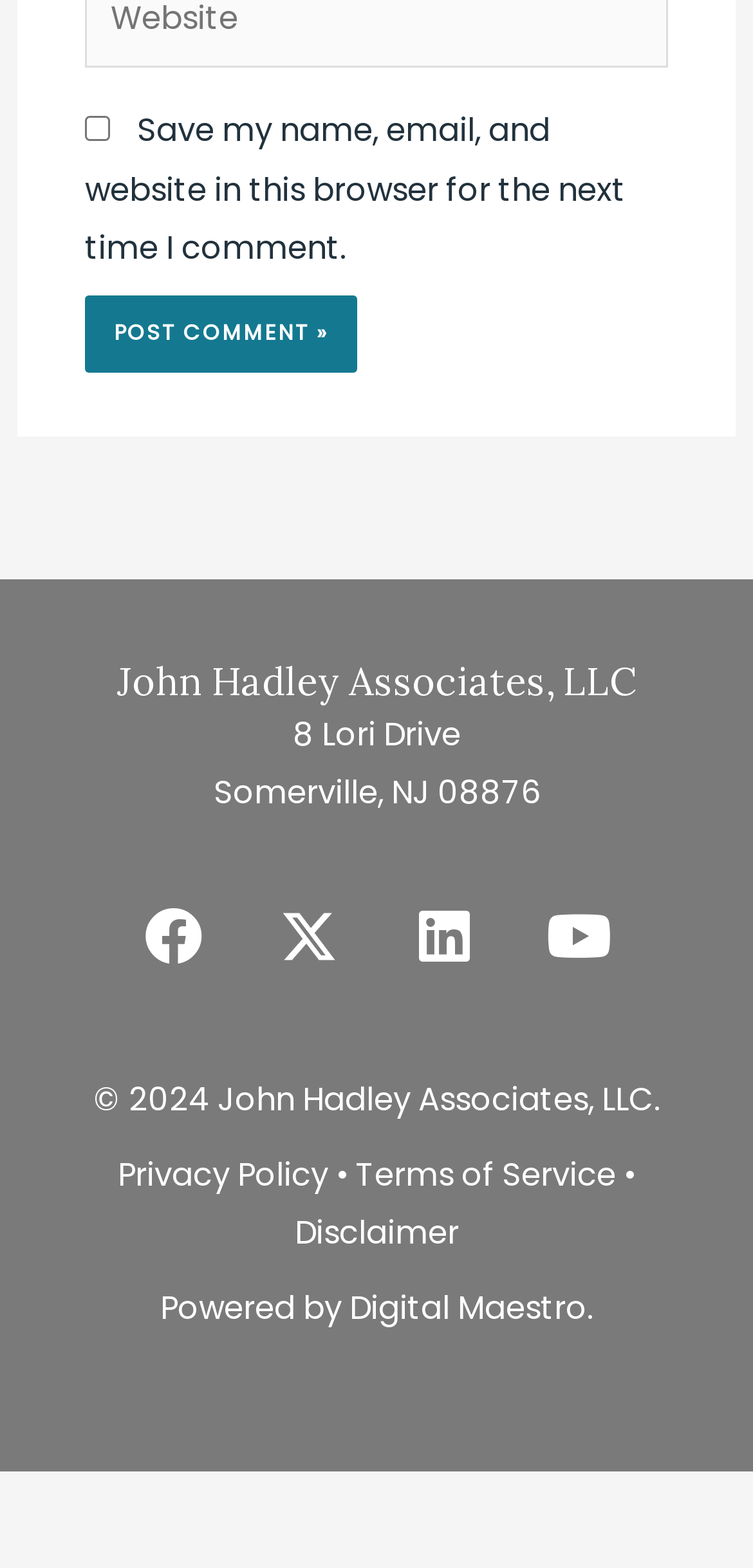Identify the bounding box coordinates of the clickable section necessary to follow the following instruction: "Visit the Facebook page". The coordinates should be presented as four float numbers from 0 to 1, i.e., [left, top, right, bottom].

[0.154, 0.561, 0.308, 0.634]